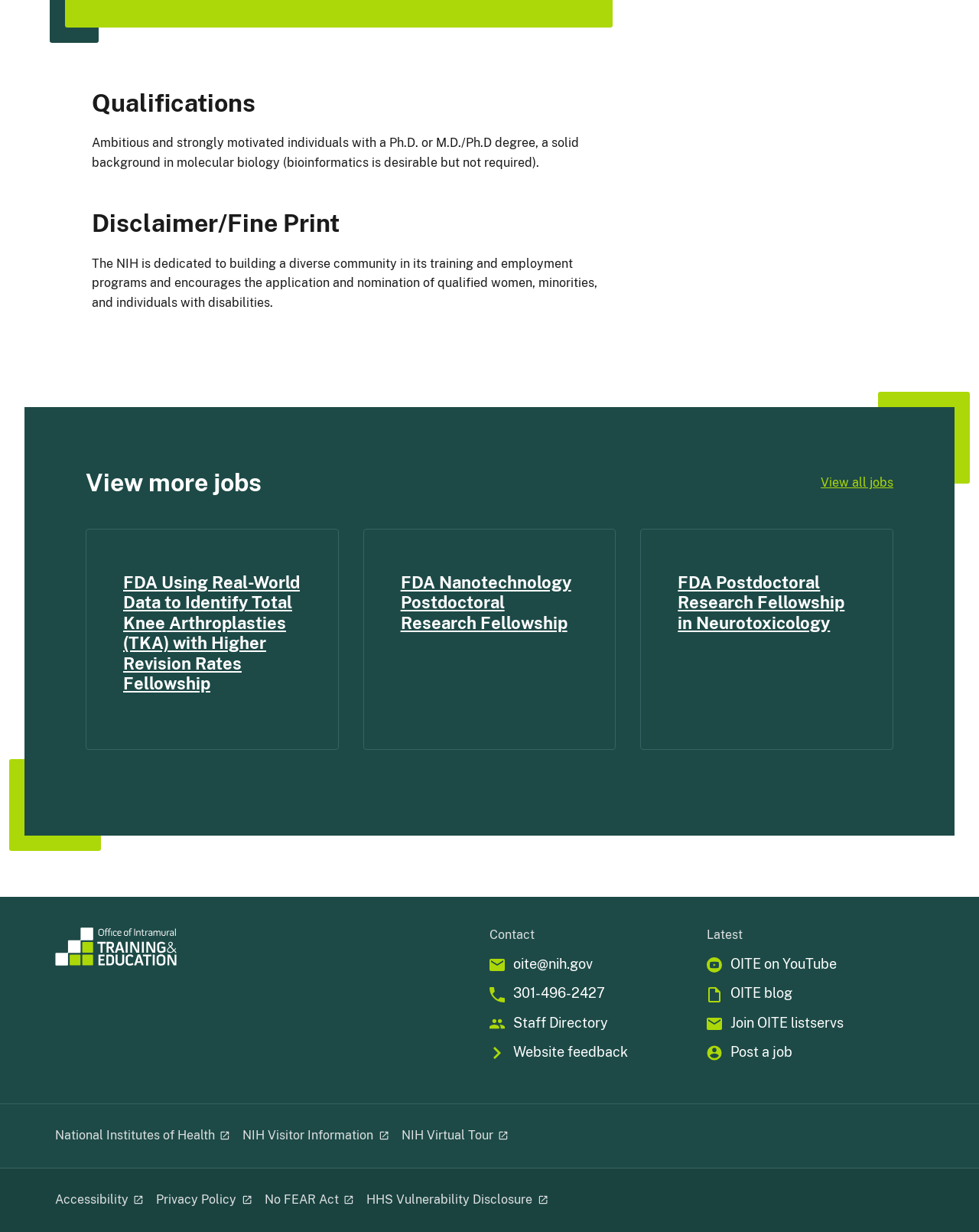Locate the bounding box coordinates of the element that should be clicked to execute the following instruction: "Post a job".

[0.722, 0.847, 0.944, 0.861]